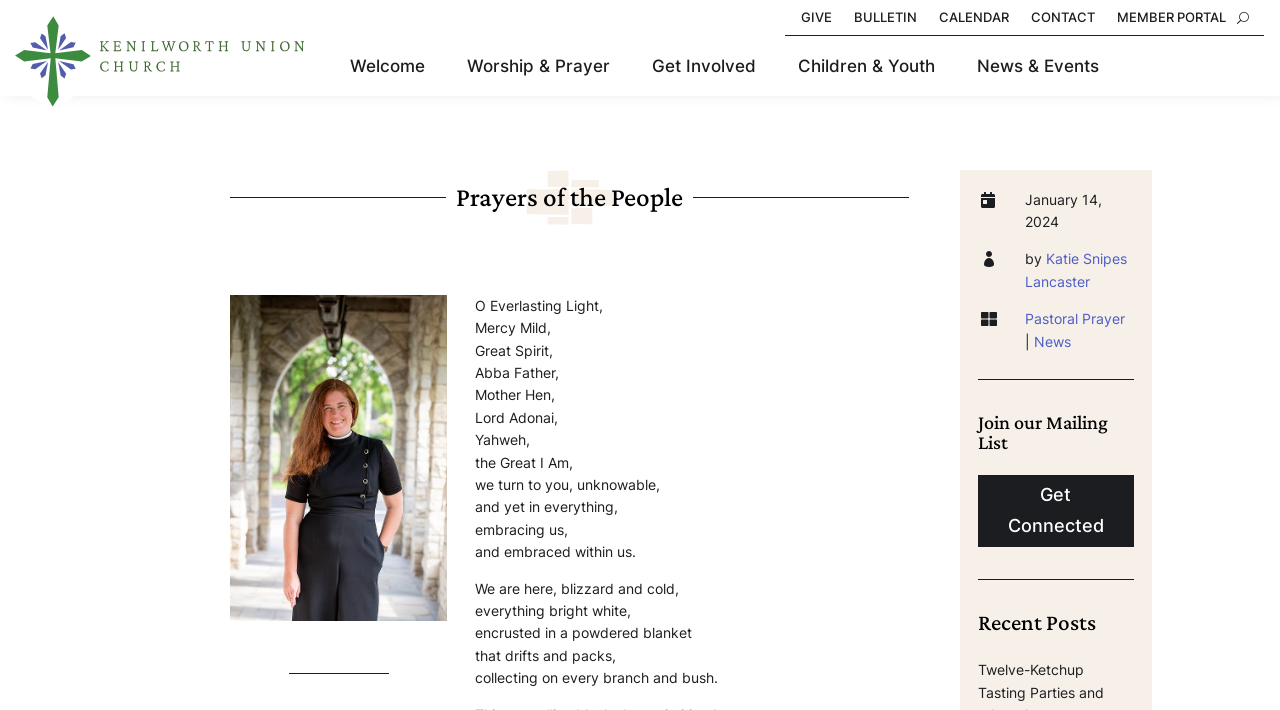Please respond in a single word or phrase: 
What is the date mentioned in the webpage?

January 14, 2024